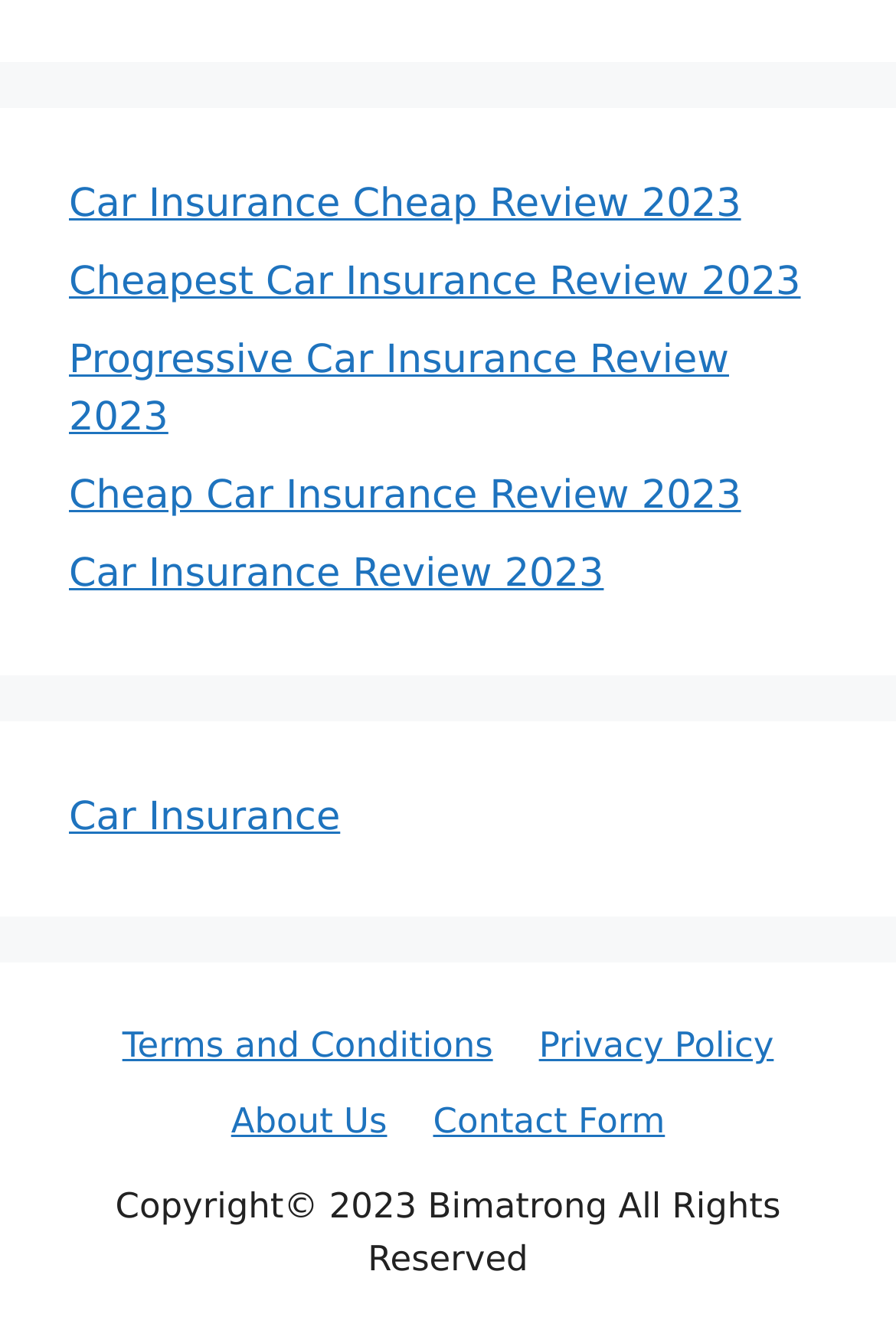How many links are there in the bottom section?
Provide a one-word or short-phrase answer based on the image.

4